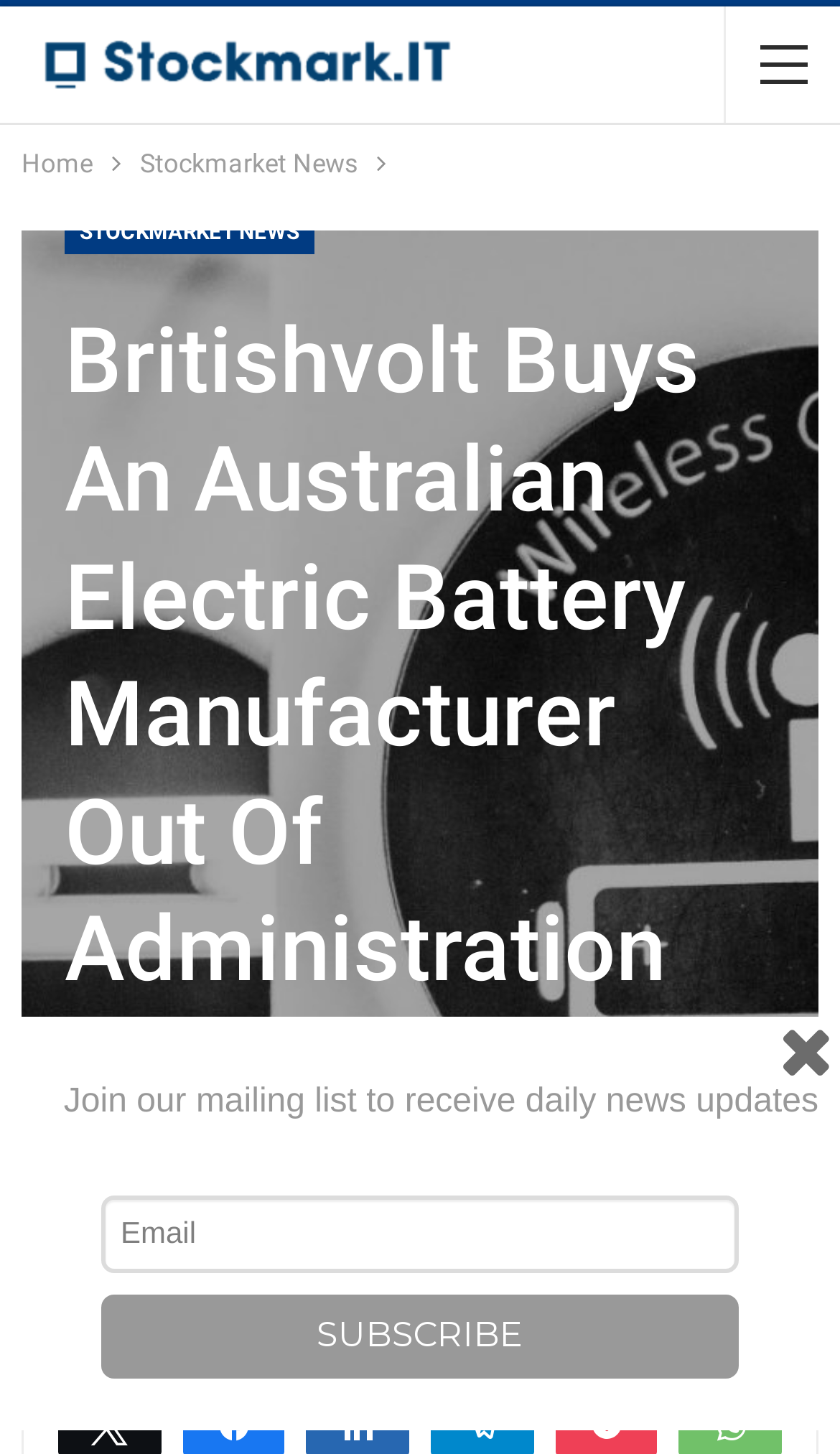Please determine the bounding box coordinates of the element to click in order to execute the following instruction: "Click the 'Stockmarket News' link". The coordinates should be four float numbers between 0 and 1, specified as [left, top, right, bottom].

[0.167, 0.096, 0.426, 0.129]